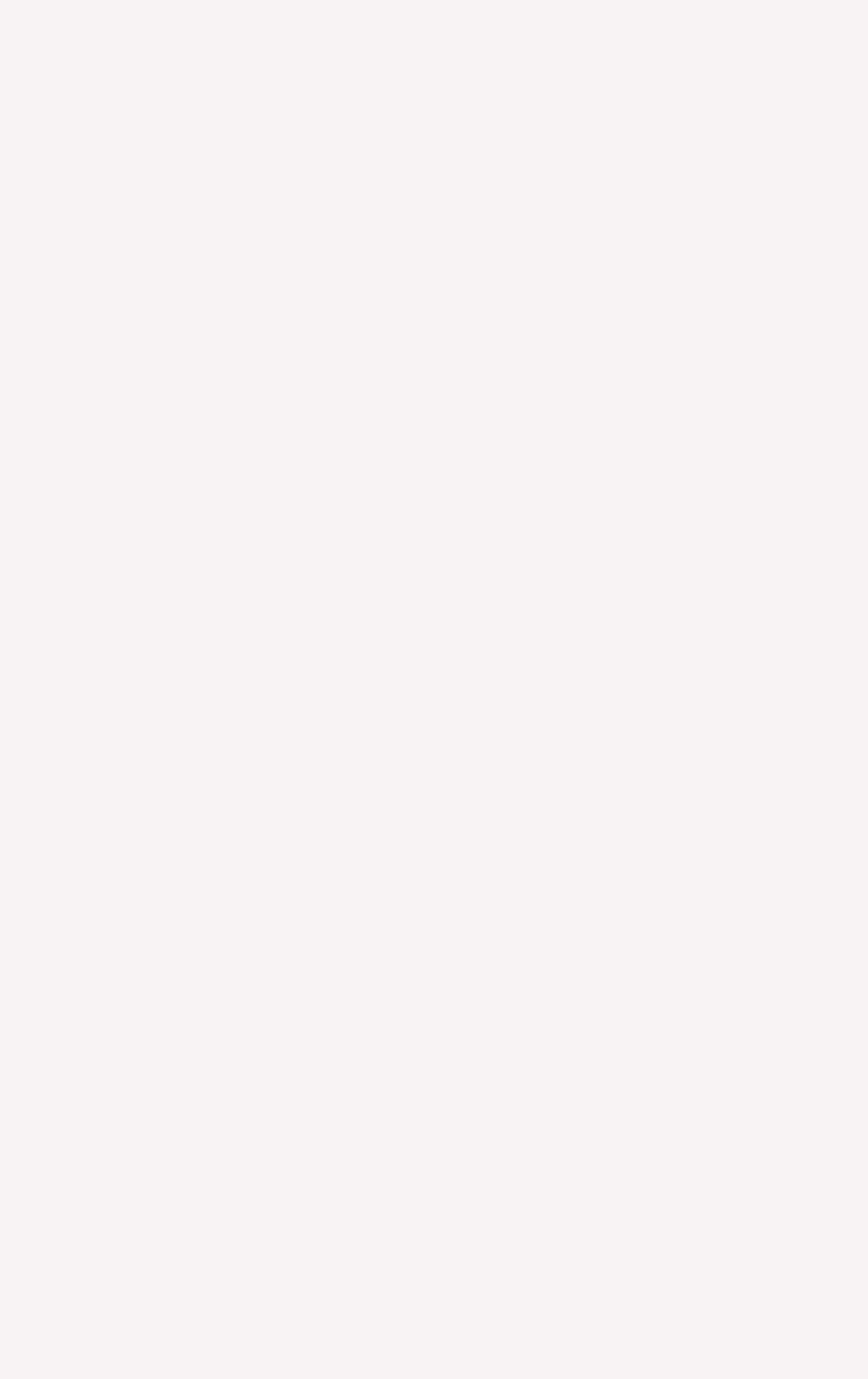Locate the bounding box coordinates of the clickable area needed to fulfill the instruction: "View December 2022".

[0.217, 0.386, 0.527, 0.419]